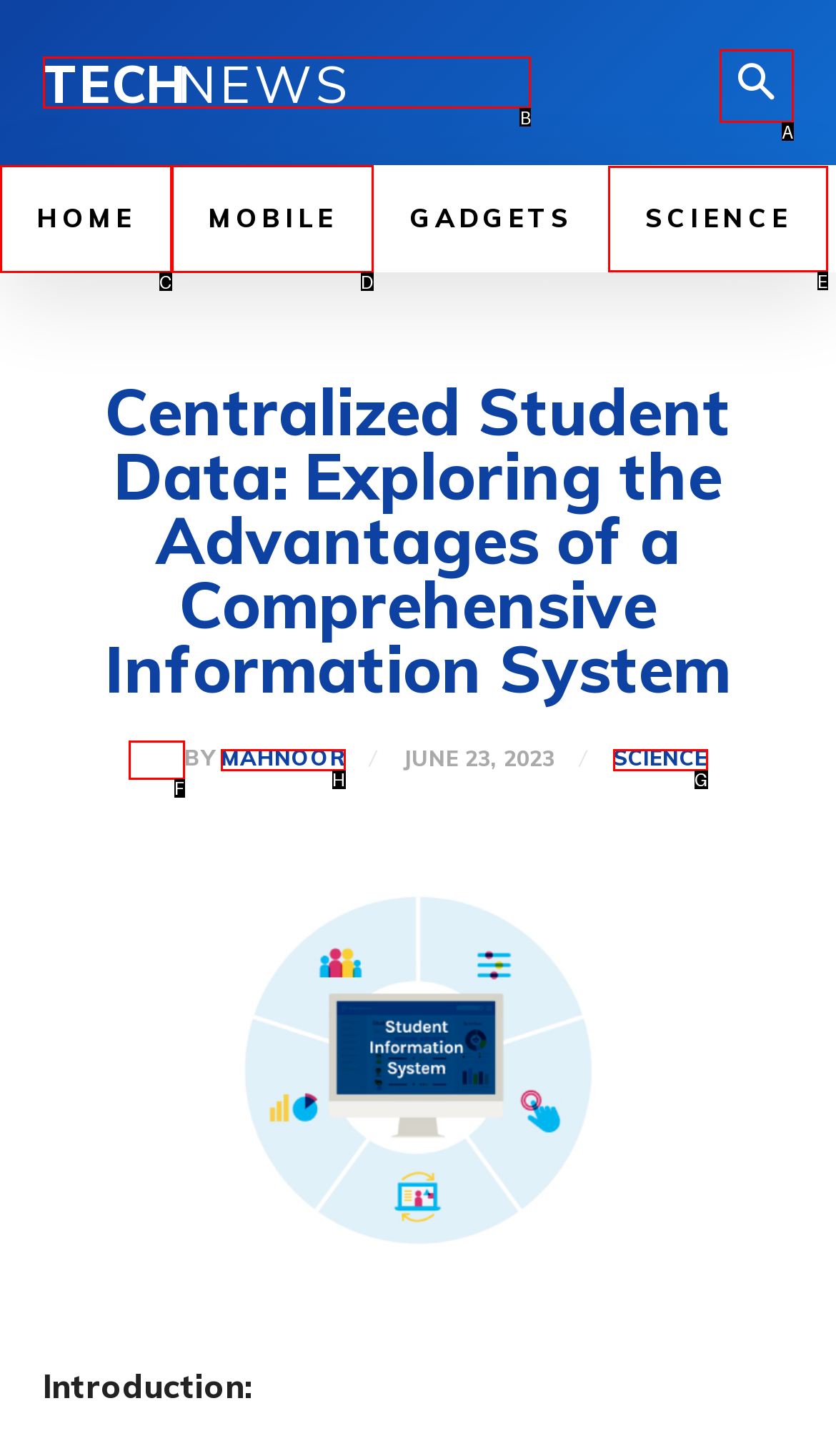For the task: explore SCIENCE, identify the HTML element to click.
Provide the letter corresponding to the right choice from the given options.

E